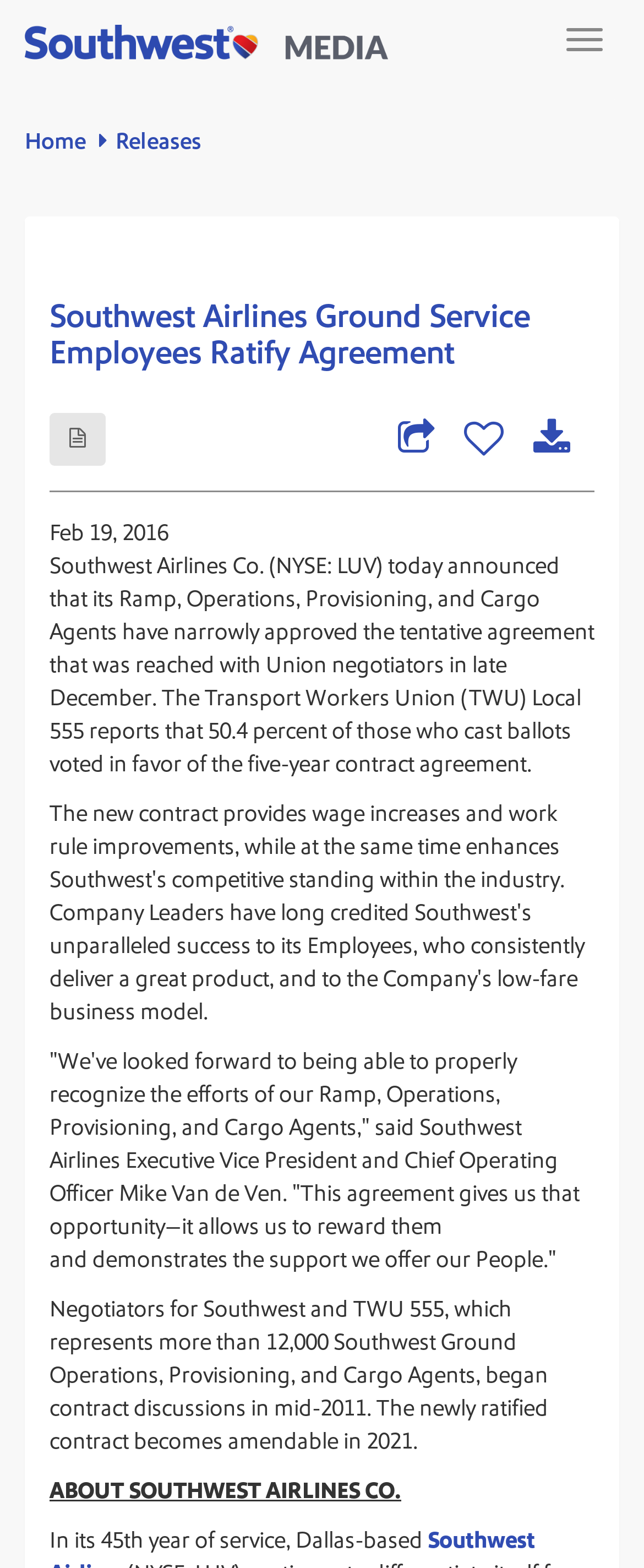Please provide the bounding box coordinates for the UI element as described: "Releases". The coordinates must be four floats between 0 and 1, represented as [left, top, right, bottom].

[0.179, 0.081, 0.313, 0.1]